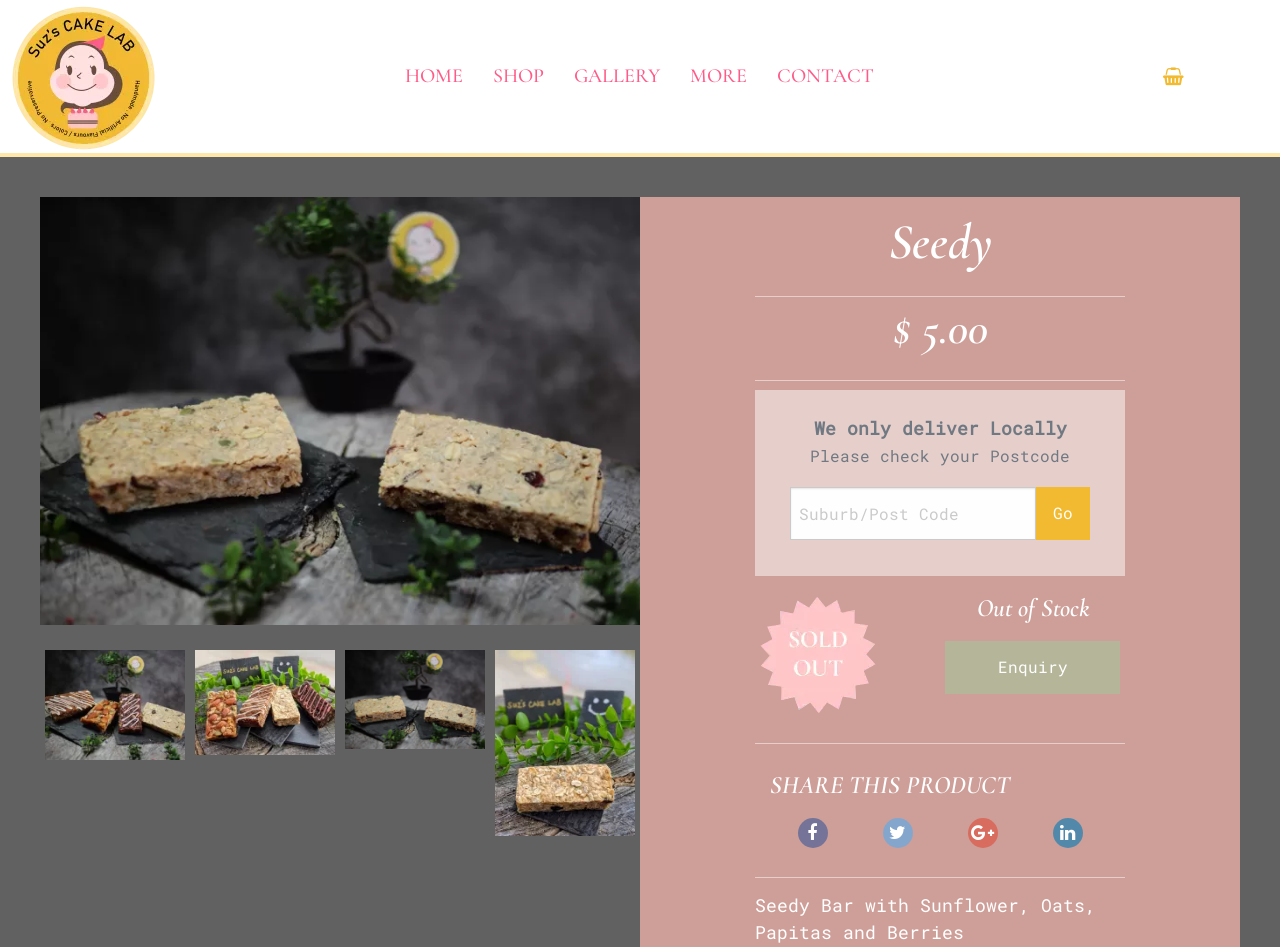Use the information in the screenshot to answer the question comprehensively: What is the status of the product?

The status of the product can be determined by looking at the section below the 'Seedy' heading, where it is indicated as 'Out of Stock' with a 'Sold out' image.